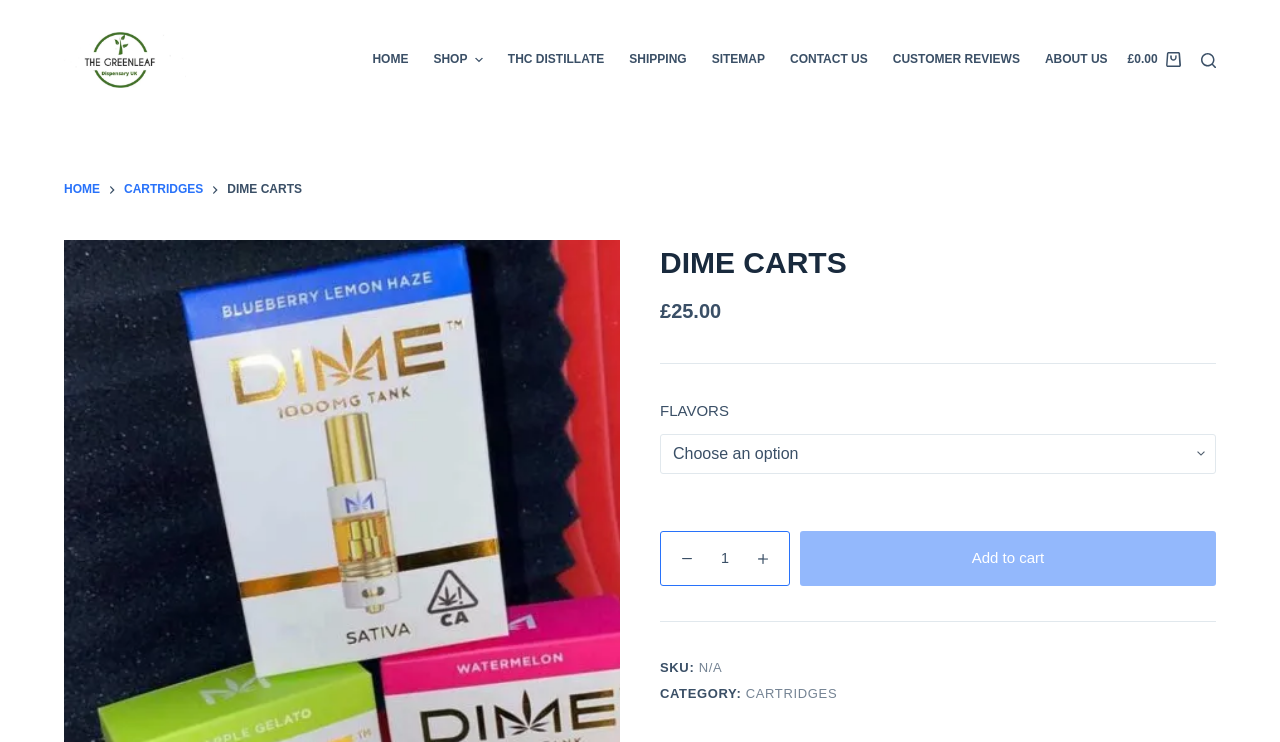Given the element description "HOME", identify the bounding box of the corresponding UI element.

[0.291, 0.0, 0.329, 0.162]